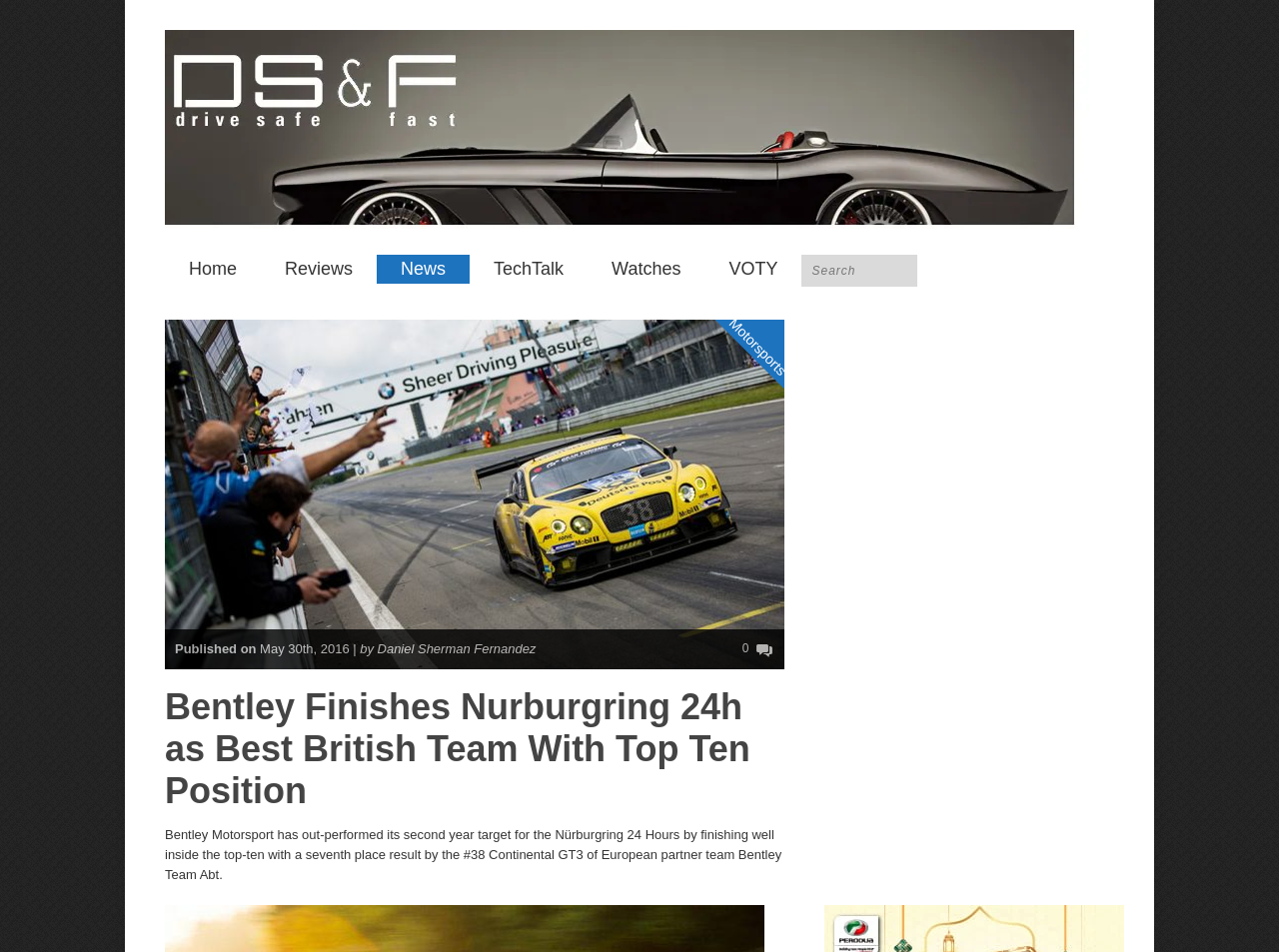Identify the bounding box of the HTML element described here: "name="s" placeholder="Search"". Provide the coordinates as four float numbers between 0 and 1: [left, top, right, bottom].

[0.627, 0.268, 0.718, 0.301]